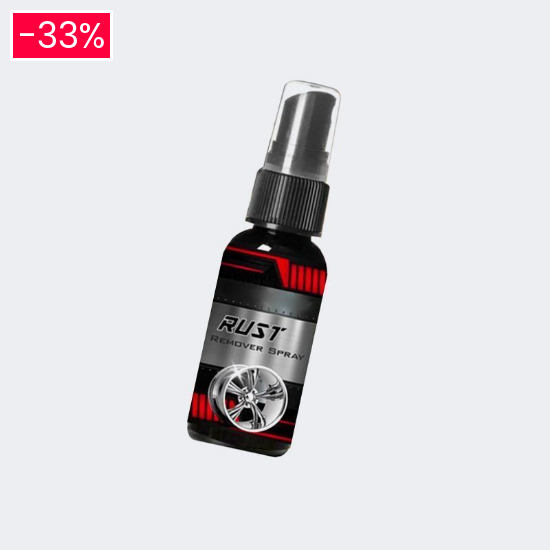What is the discount percentage on the product?
Make sure to answer the question with a detailed and comprehensive explanation.

The discount percentage can be found in the bright red banner located in the corner of the image, which clearly indicates a 33% discount on the product, suggesting a timely promotion for potential buyers.